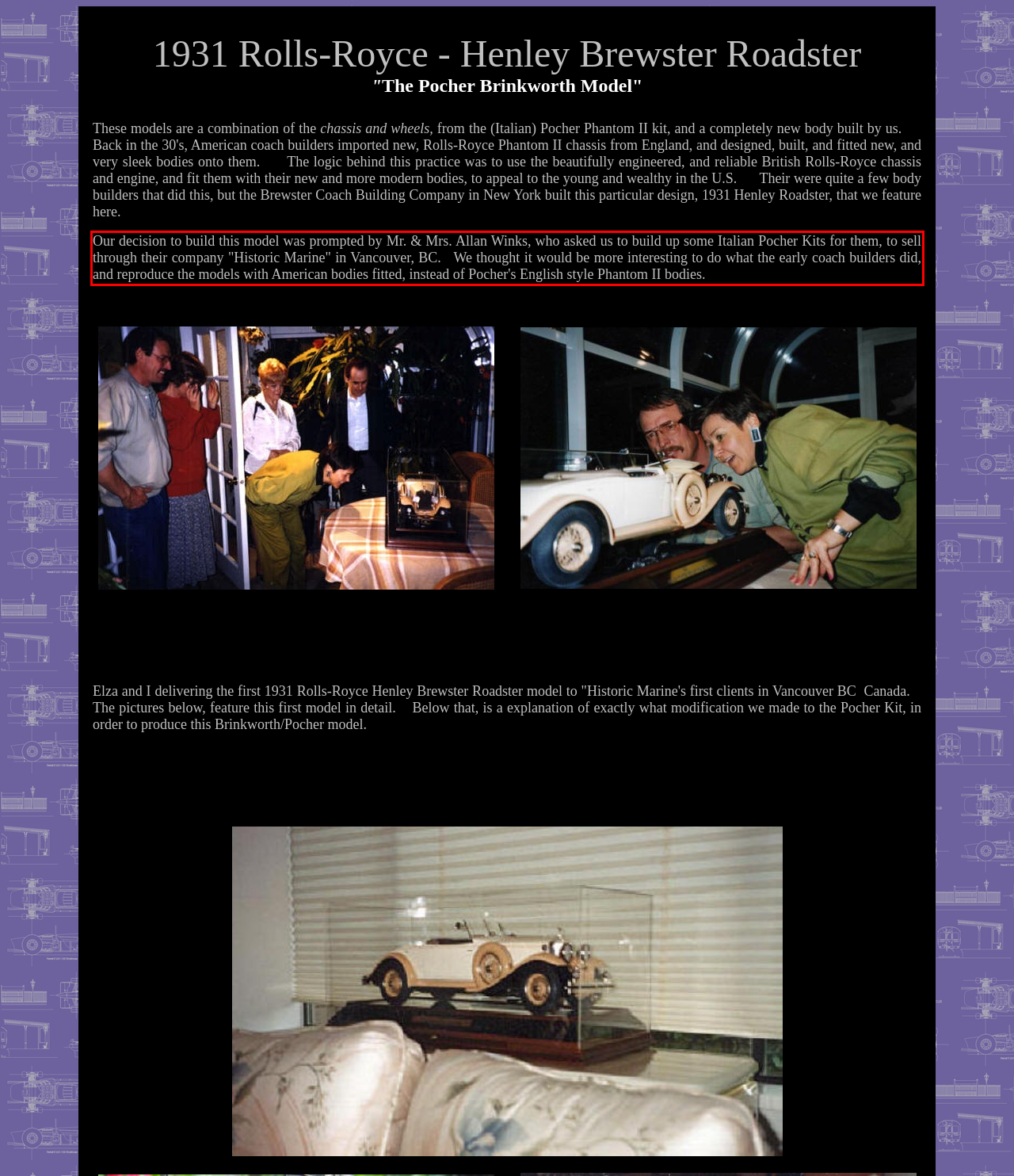Within the provided webpage screenshot, find the red rectangle bounding box and perform OCR to obtain the text content.

Our decision to build this model was prompted by Mr. & Mrs. Allan Winks, who asked us to build up some Italian Pocher Kits for them, to sell through their company "Historic Marine" in Vancouver, BC. We thought it would be more interesting to do what the early coach builders did, and reproduce the models with American bodies fitted, instead of Pocher's English style Phantom II bodies.